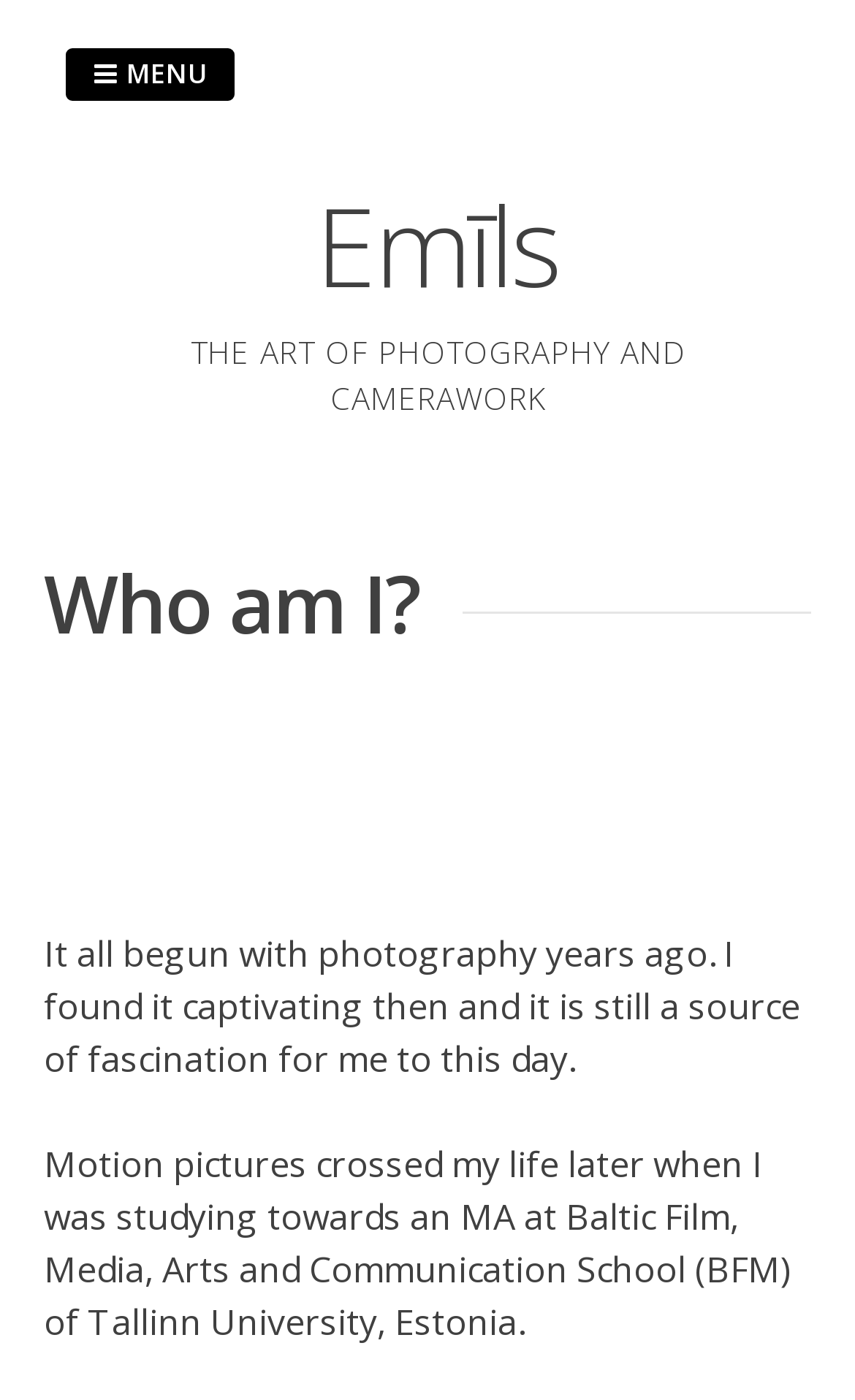How many headings are there?
Please answer using one word or phrase, based on the screenshot.

2